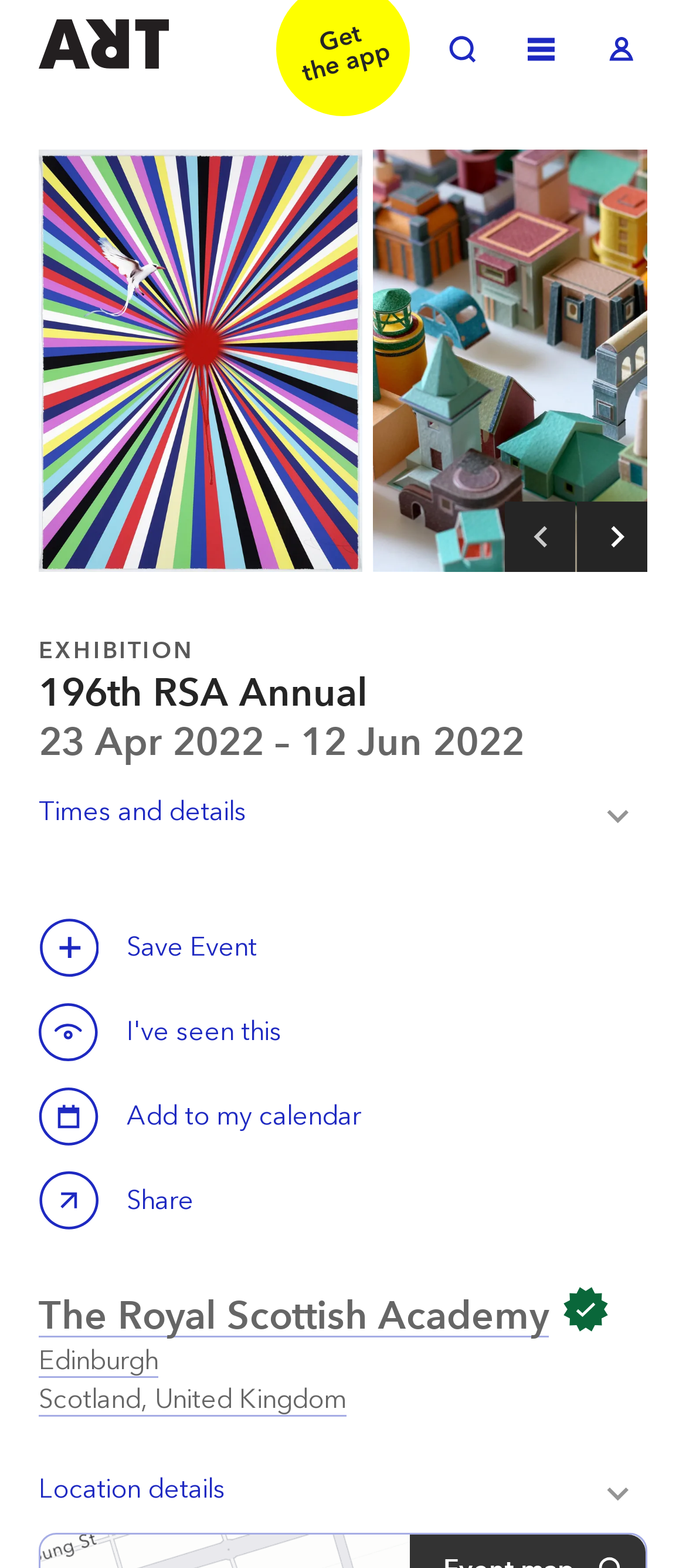What is the duration of the exhibition?
Using the information from the image, give a concise answer in one word or a short phrase.

23 Apr 2022 – 12 Jun 2022